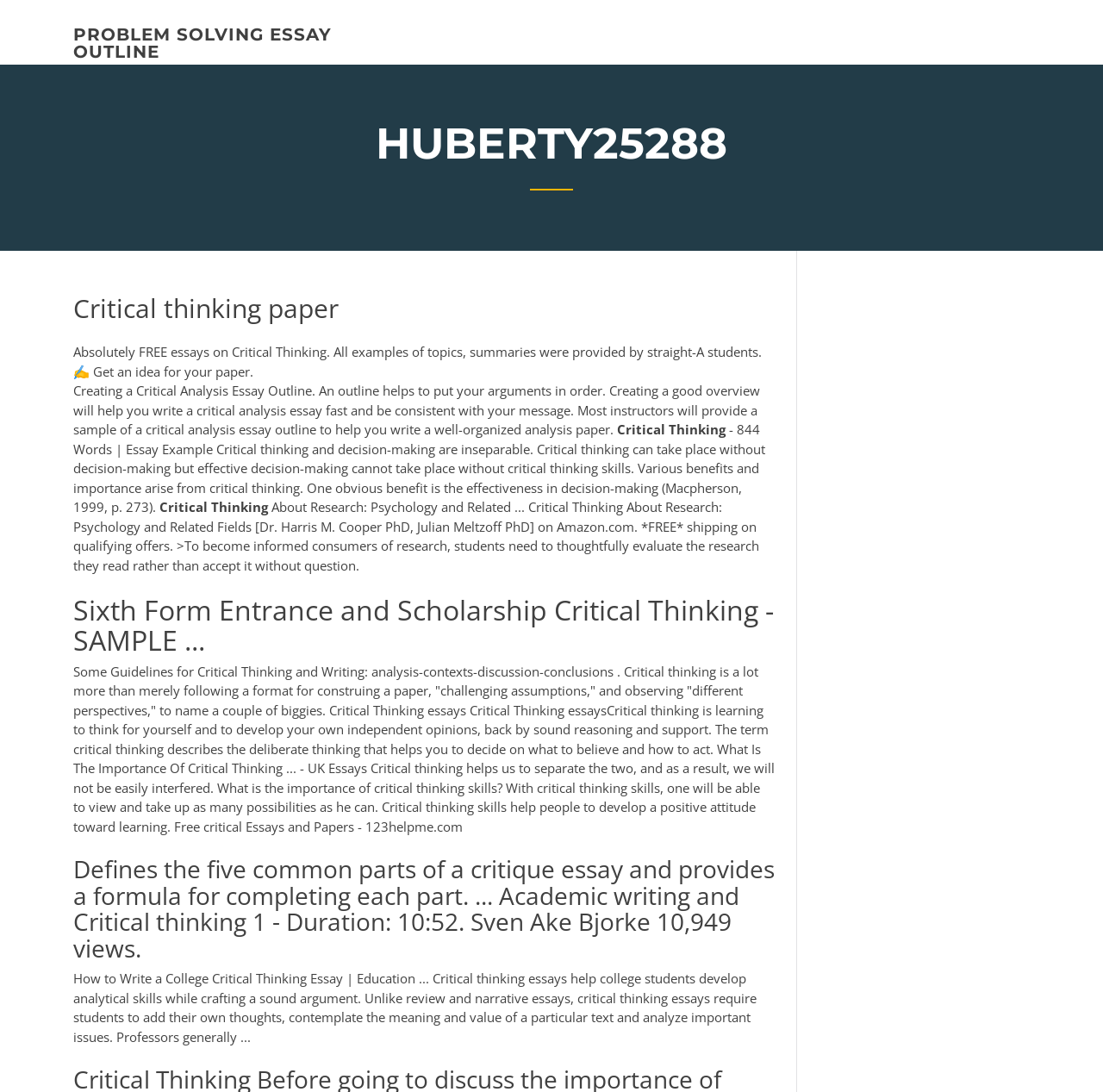Using details from the image, please answer the following question comprehensively:
What is the main topic of this webpage?

Based on the webpage content, I can see that the main topic is critical thinking, as it is mentioned in multiple headings and static text elements, and the webpage seems to provide information and resources related to critical thinking, such as essay outlines and examples.